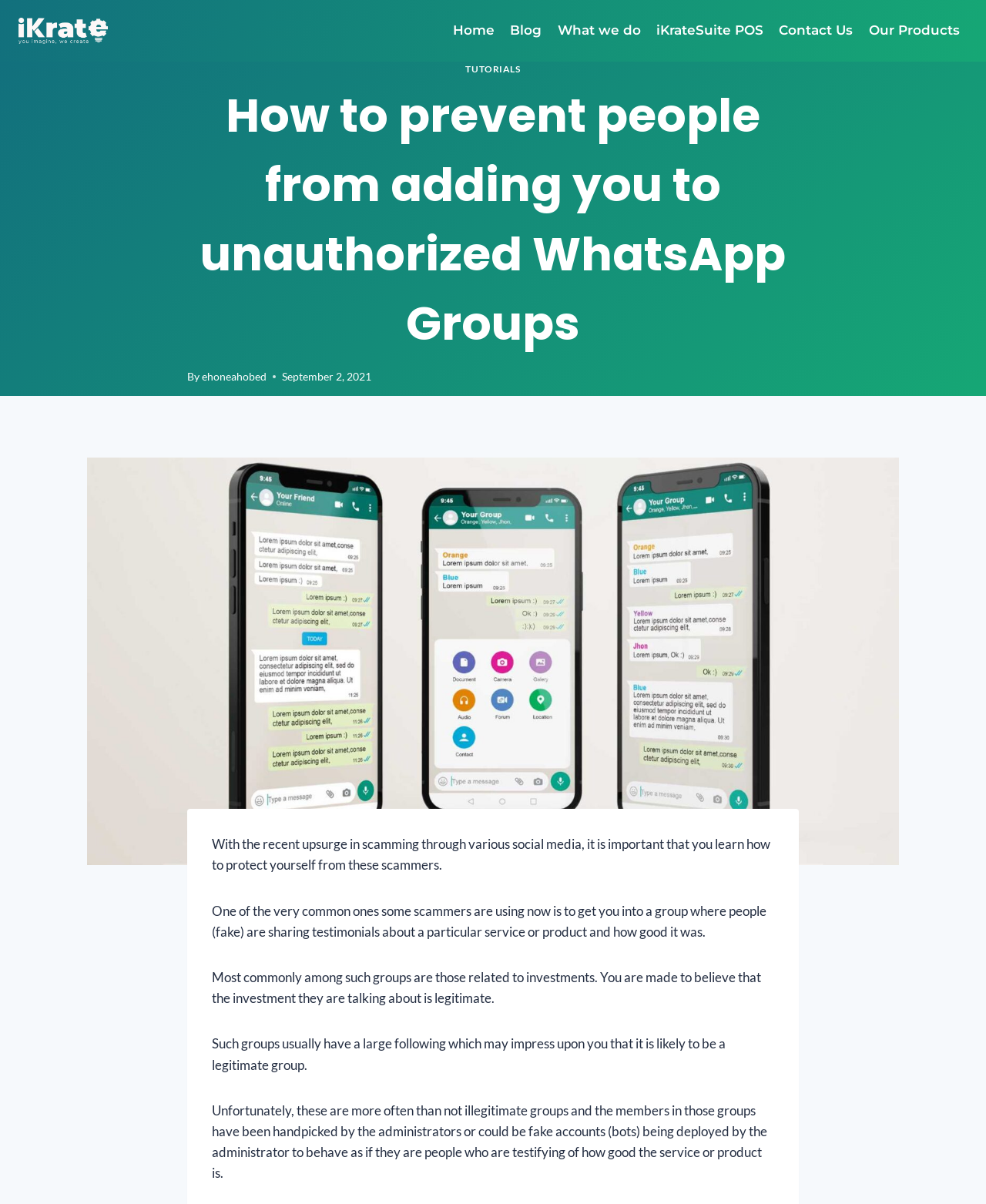Please identify the bounding box coordinates of the element that needs to be clicked to perform the following instruction: "read the article about unauthorized WhatsApp Groups".

[0.088, 0.38, 0.912, 0.719]